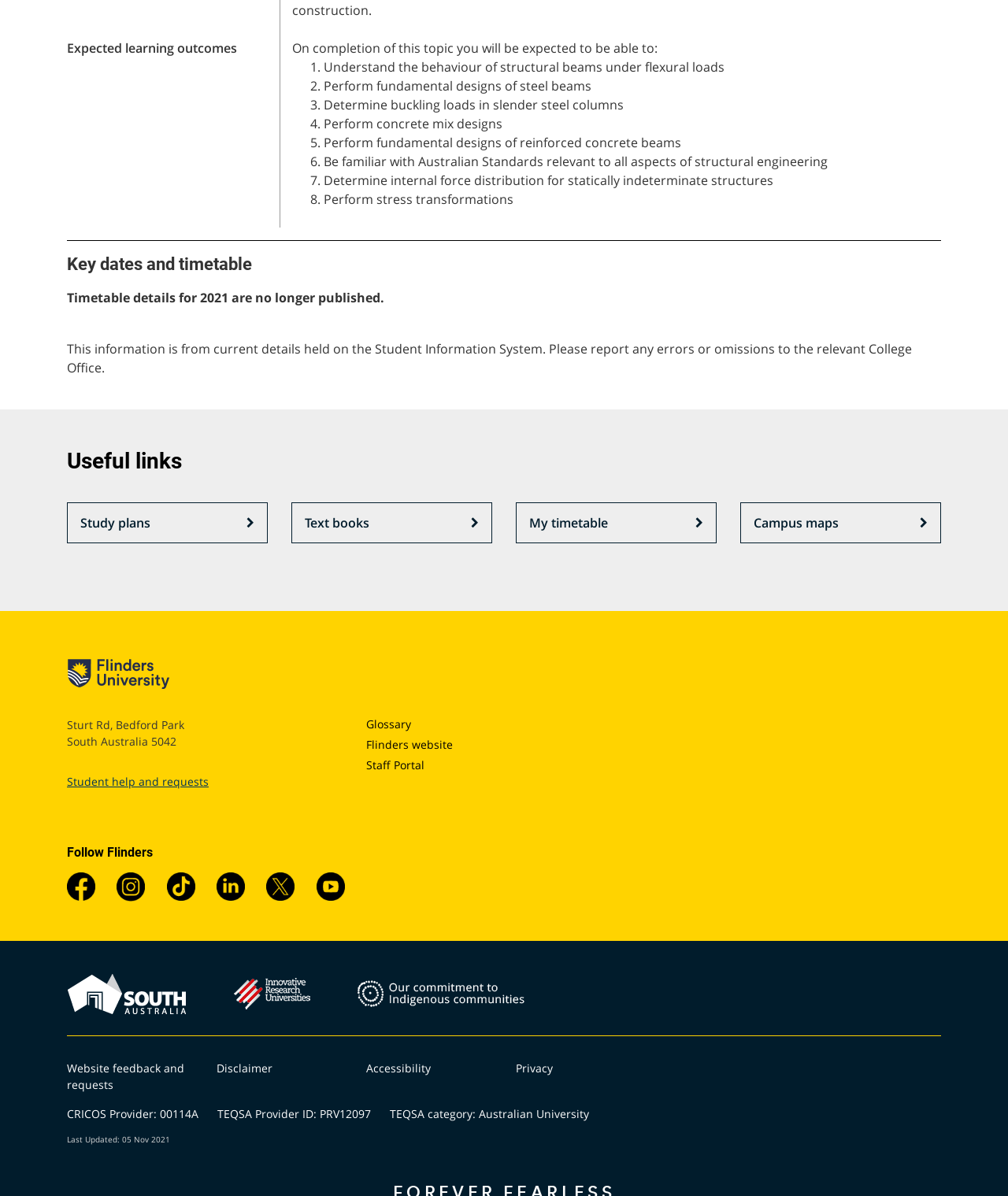Given the element description Disclaimer, identify the bounding box coordinates for the UI element on the webpage screenshot. The format should be (top-left x, top-left y, bottom-right x, bottom-right y), with values between 0 and 1.

[0.215, 0.887, 0.27, 0.899]